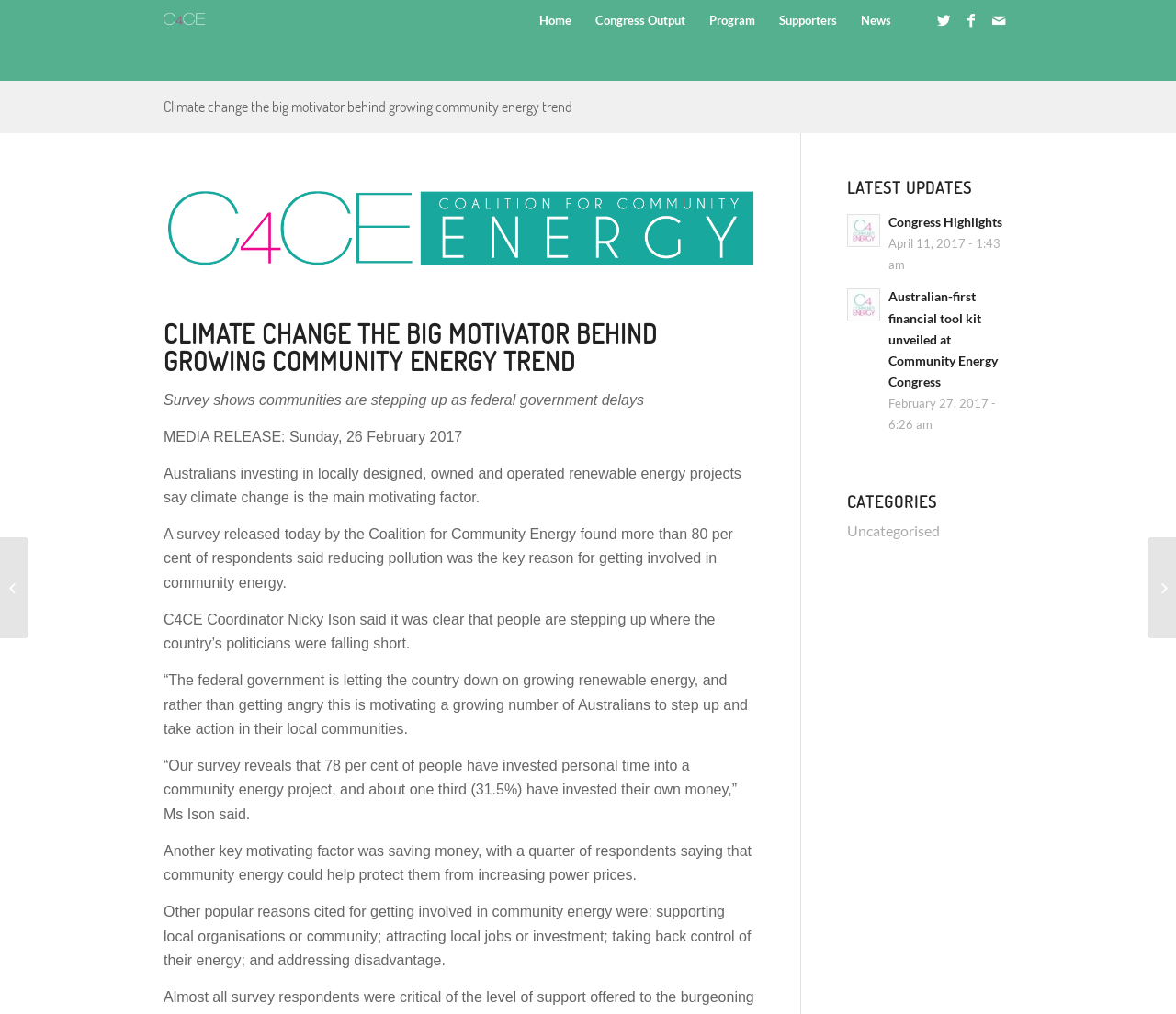Give an extensive and precise description of the webpage.

The webpage is about the Community Energy Congress 2017, with a focus on climate change. At the top, there is a header section with links to "Home", "Congress Output", "Program", "Supporters", and "News". Below this, there is a large heading that reads "Climate change the big motivator behind growing community energy trend". 

To the right of this heading, there is an image with the same title. Below the heading, there is a section with several paragraphs of text. The text discusses a survey that found climate change to be the main motivating factor for people to get involved in community energy projects. The survey also found that people are motivated by reducing pollution, saving money, and supporting local organizations.

Below this section, there is a complementary section with a heading that reads "LATEST UPDATES". This section contains links to news articles, including "Congress Highlights" and "Australian-first financial tool kit unveiled at Community Energy Congress". 

To the right of this section, there is another section with a heading that reads "CATEGORIES", which contains a link to "Uncategorised". At the bottom left of the page, there is a link to "Meet the growing number of Victorians taking own action on climate change", and at the bottom right, there is a link to "Australian-first financial tool kit unveiled at Community Energy Congress".